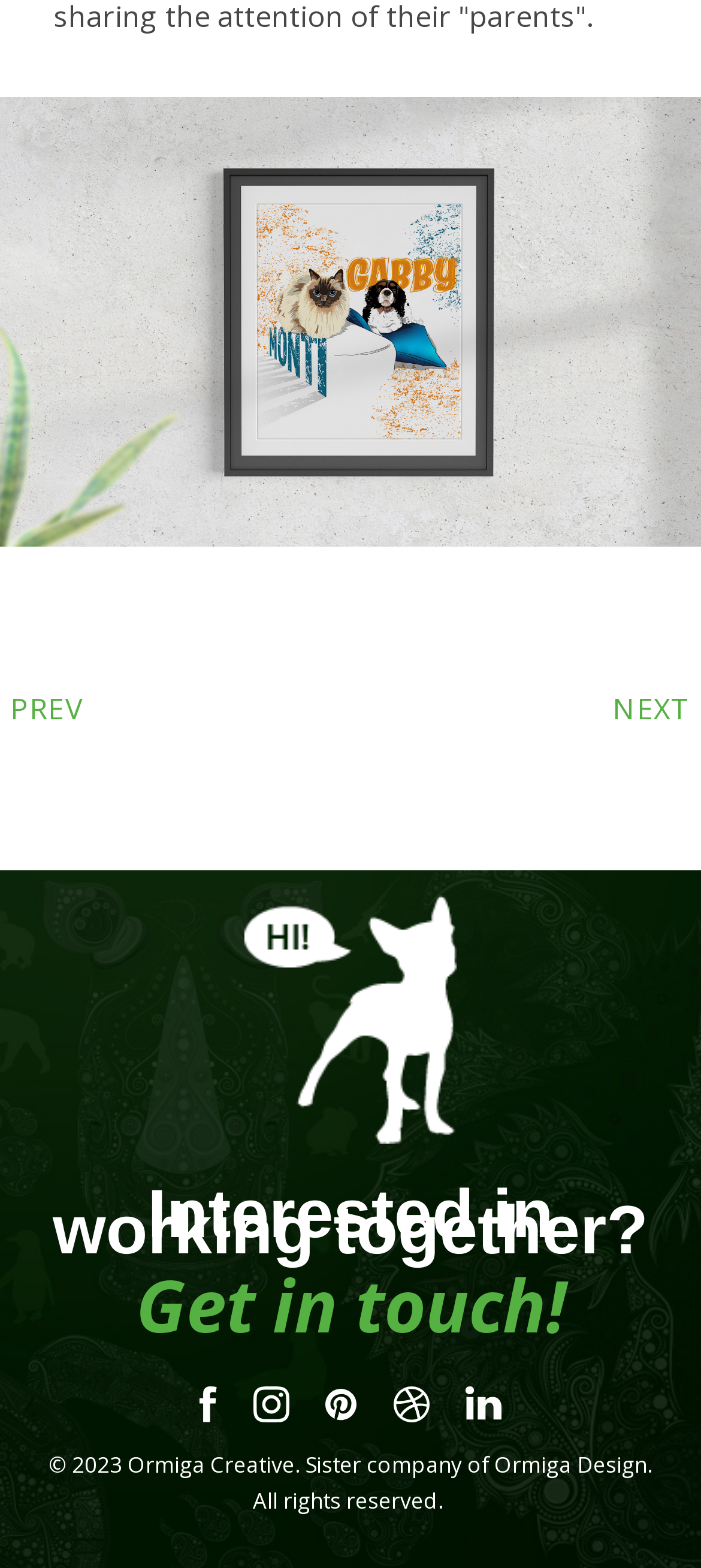Please give a succinct answer to the question in one word or phrase:
What is the theme of the image at the top of the page?

Pet portraits